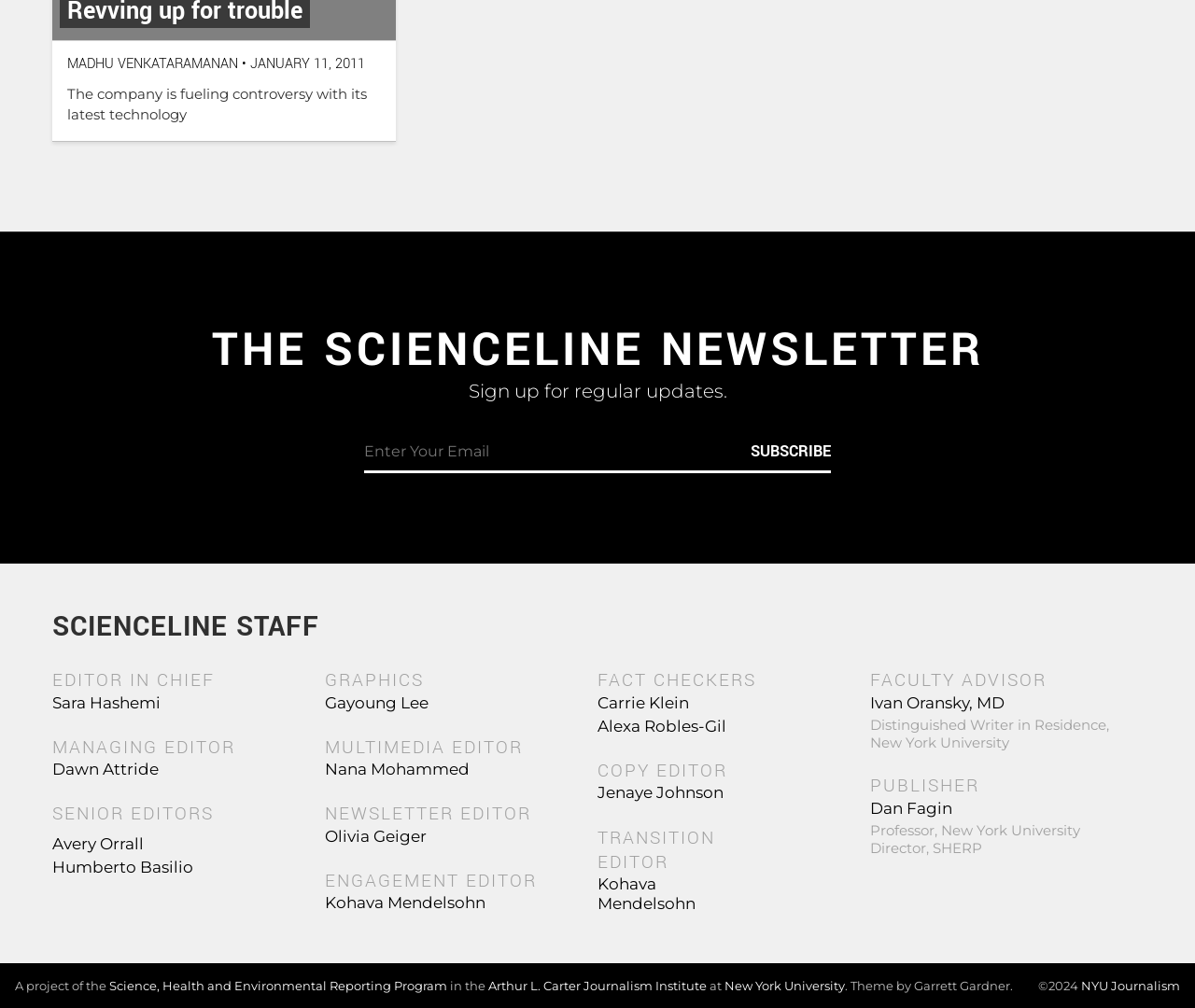Locate the bounding box coordinates of the clickable region necessary to complete the following instruction: "Subscribe to the newsletter". Provide the coordinates in the format of four float numbers between 0 and 1, i.e., [left, top, right, bottom].

[0.628, 0.438, 0.695, 0.459]